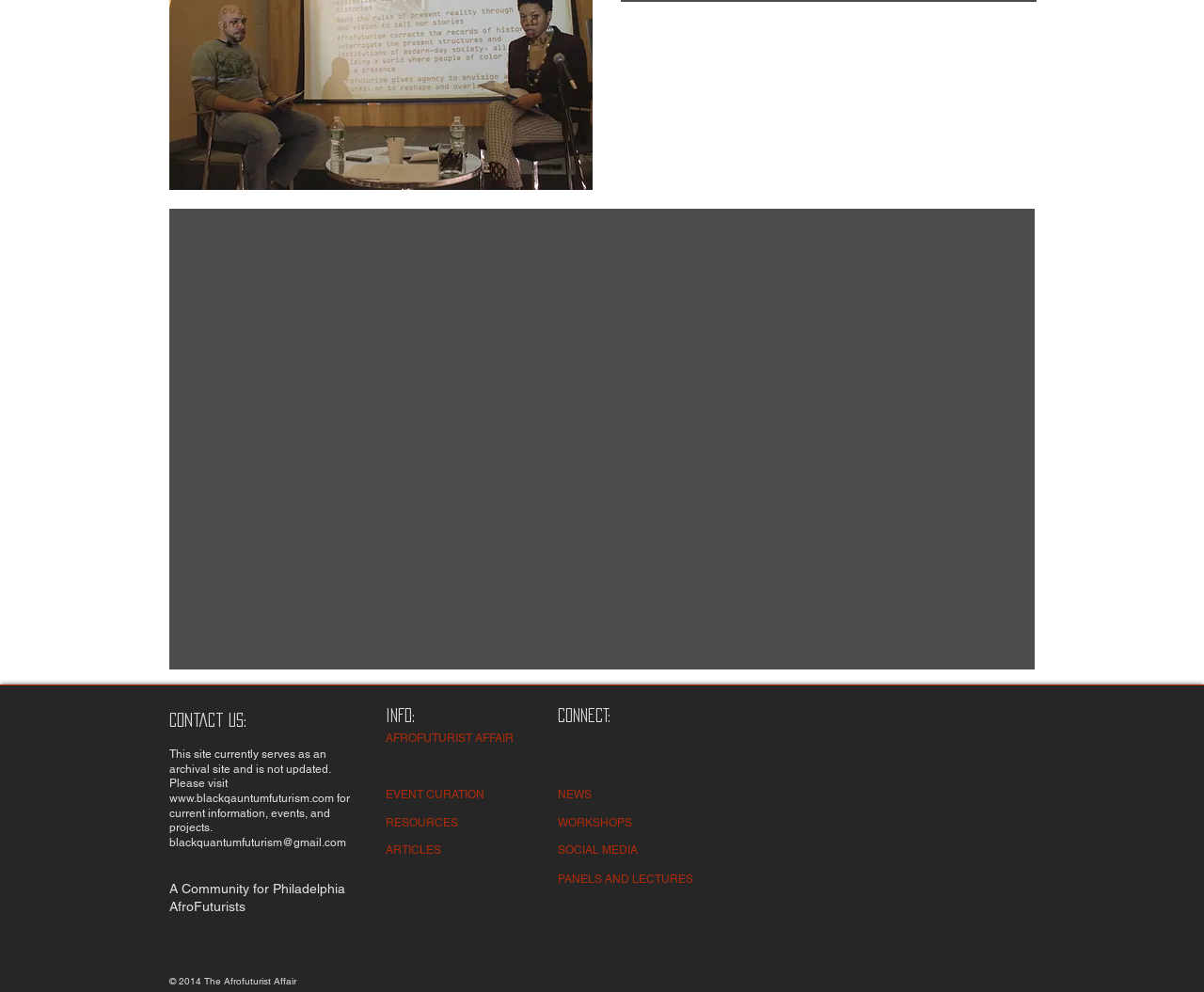Provide your answer in one word or a succinct phrase for the question: 
What is the purpose of this website?

Archival site